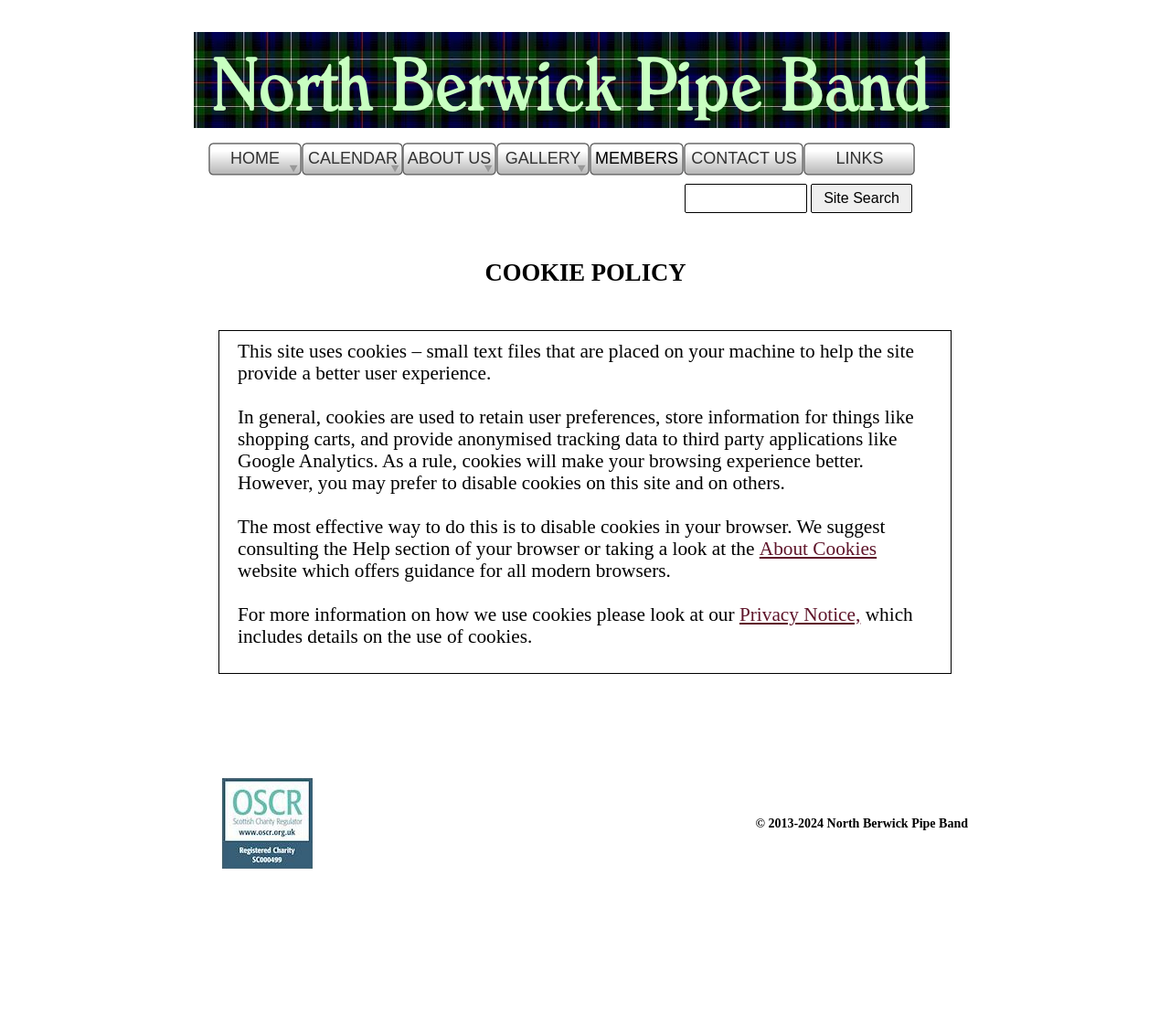Please specify the bounding box coordinates in the format (top-left x, top-left y, bottom-right x, bottom-right y), with all values as floating point numbers between 0 and 1. Identify the bounding box of the UI element described by: Privacy Policy

None